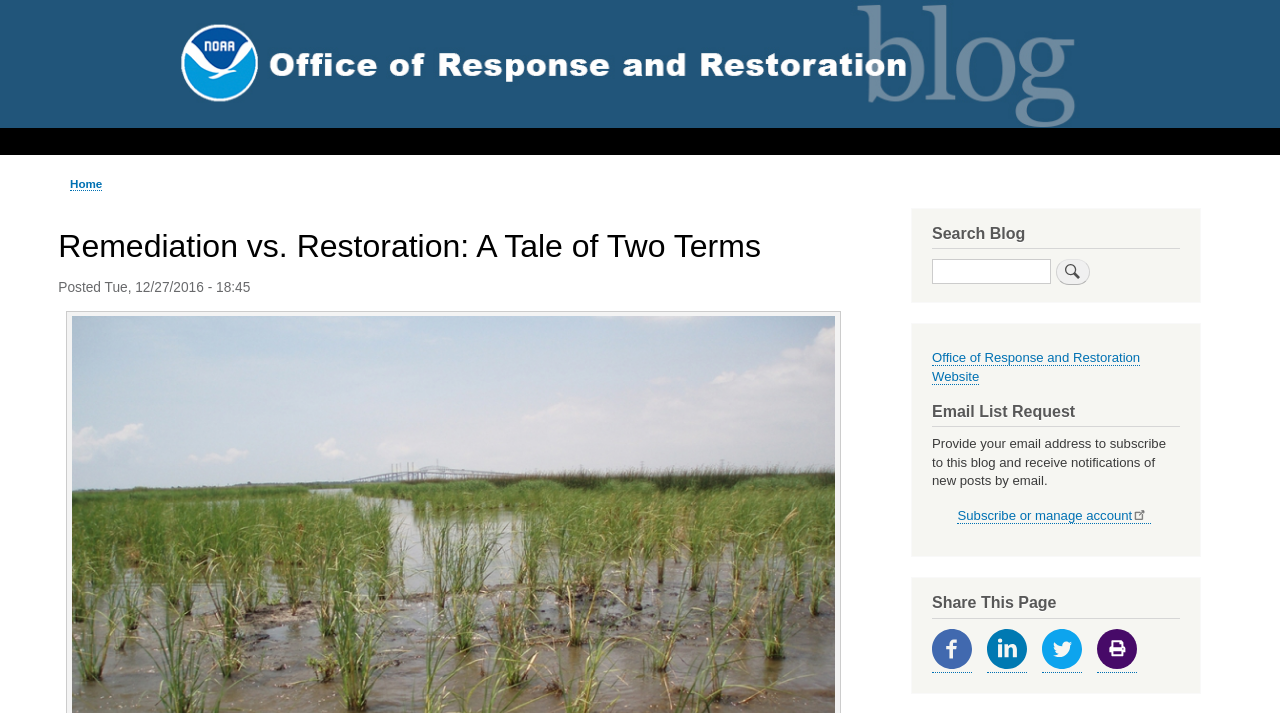Locate the bounding box of the user interface element based on this description: "value="Search"".

[0.825, 0.364, 0.852, 0.4]